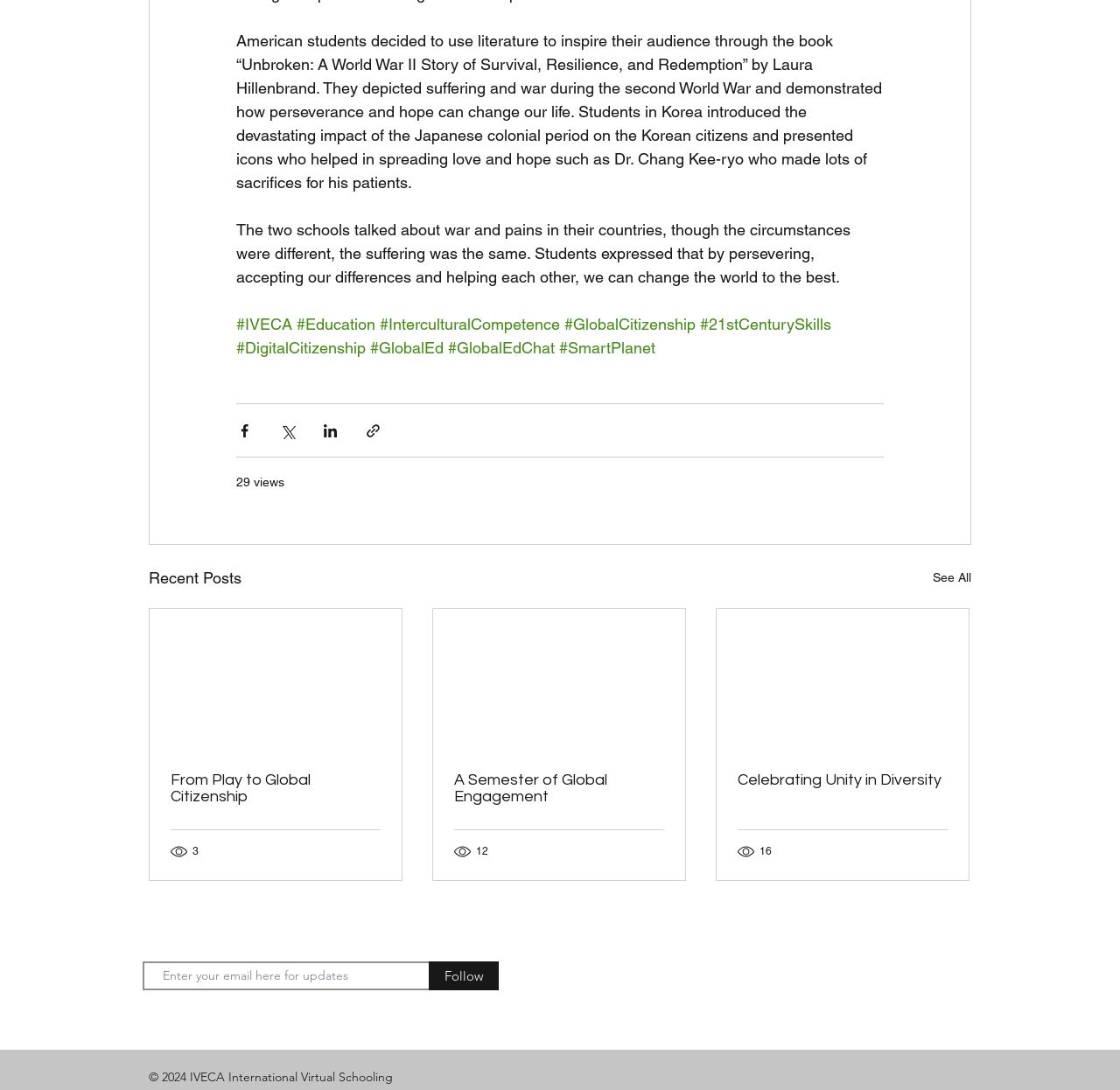Locate the bounding box coordinates of the element I should click to achieve the following instruction: "Follow".

[0.383, 0.882, 0.445, 0.909]